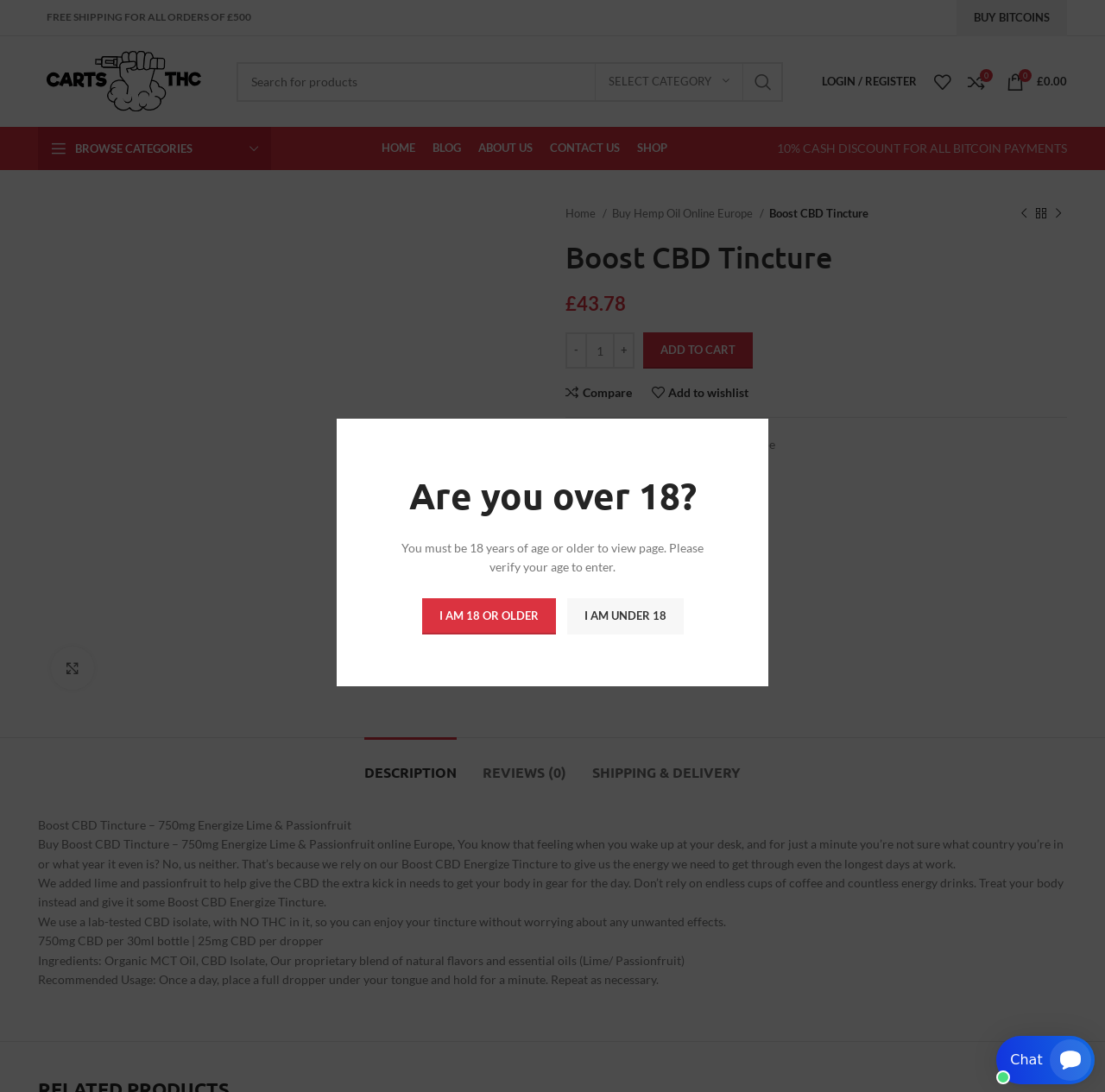Predict the bounding box of the UI element based on the description: "Buy Hemp Oil Online Europe". The coordinates should be four float numbers between 0 and 1, formatted as [left, top, right, bottom].

[0.561, 0.4, 0.702, 0.413]